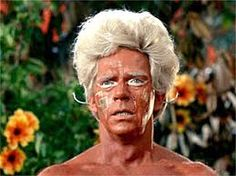What is the ambiance of the backdrop?
Based on the screenshot, respond with a single word or phrase.

Tropical or exotic